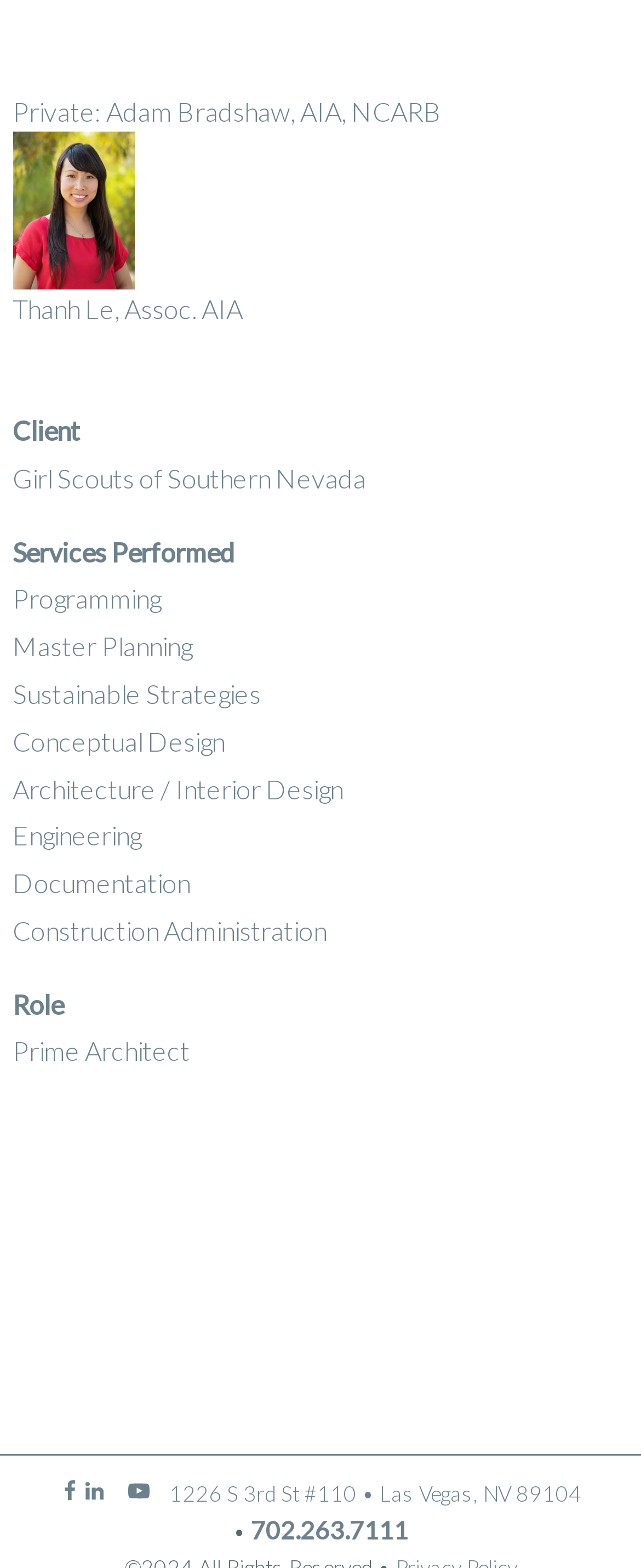Please find the bounding box coordinates in the format (top-left x, top-left y, bottom-right x, bottom-right y) for the given element description. Ensure the coordinates are floating point numbers between 0 and 1. Description: youtube-play

[0.192, 0.944, 0.241, 0.961]